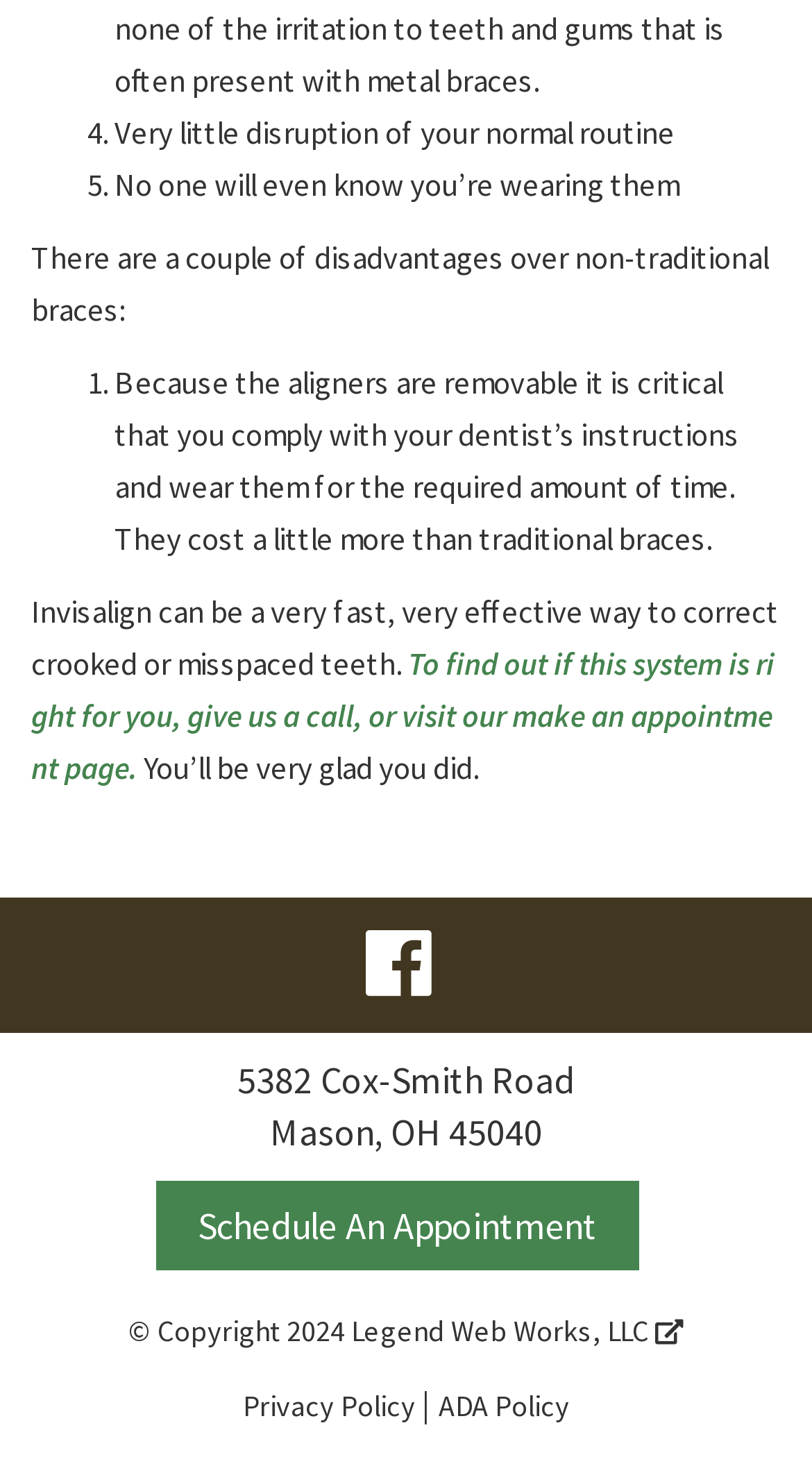What is the copyright year mentioned?
Based on the screenshot, respond with a single word or phrase.

2024